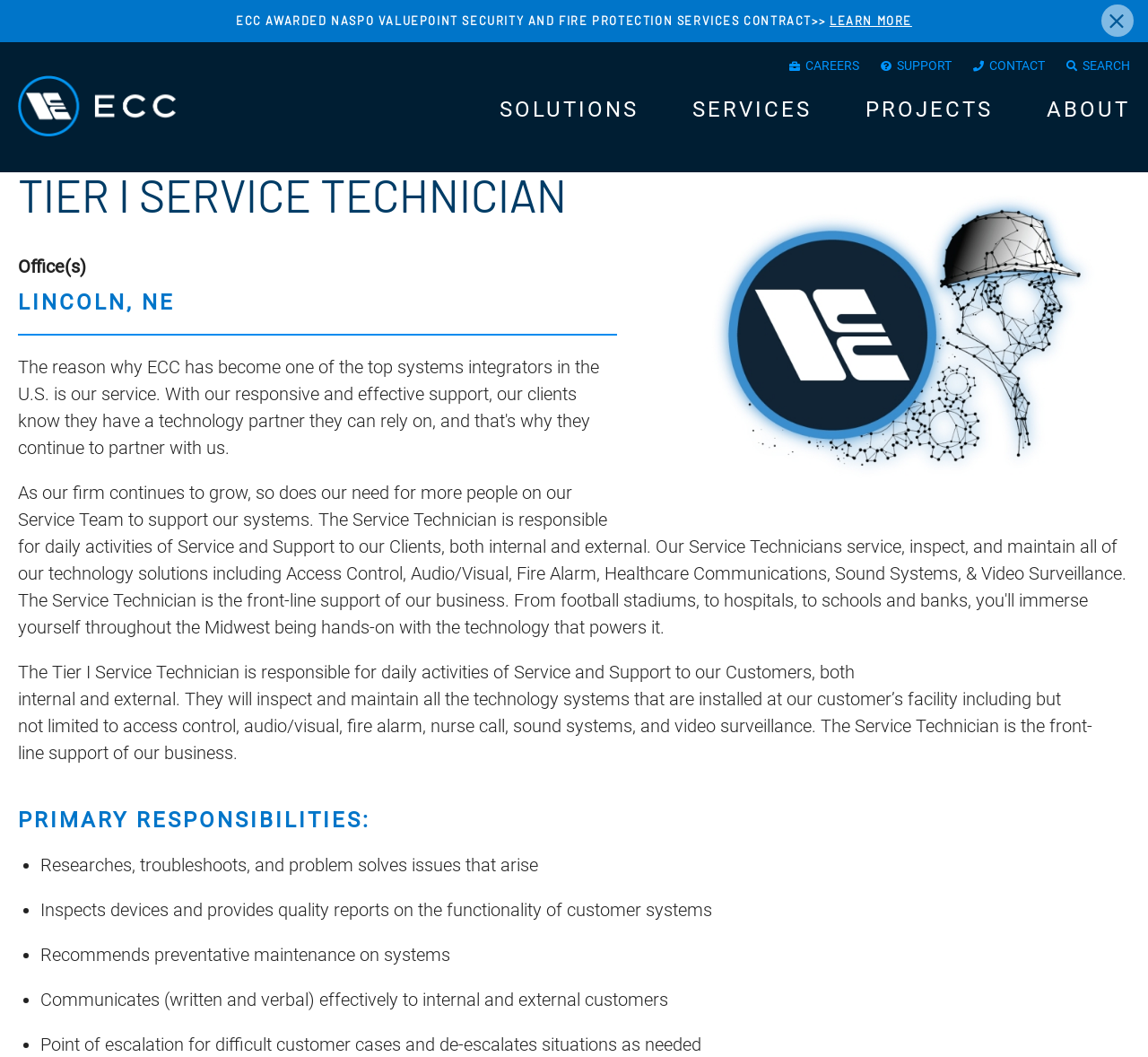What is the location of the job?
Respond with a short answer, either a single word or a phrase, based on the image.

Lincoln, NE